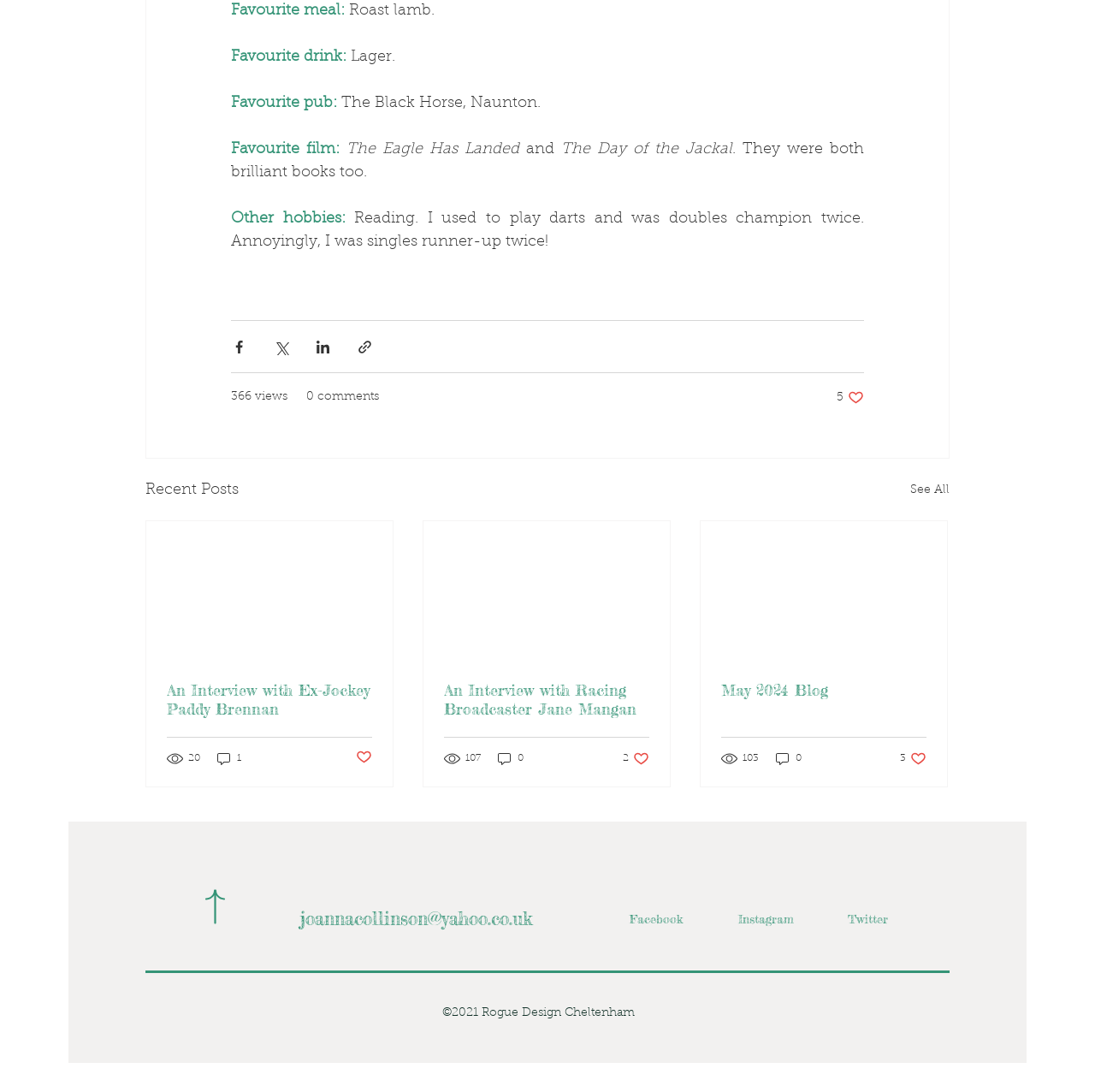Provide the bounding box coordinates of the area you need to click to execute the following instruction: "Learn more about Residential Training".

None